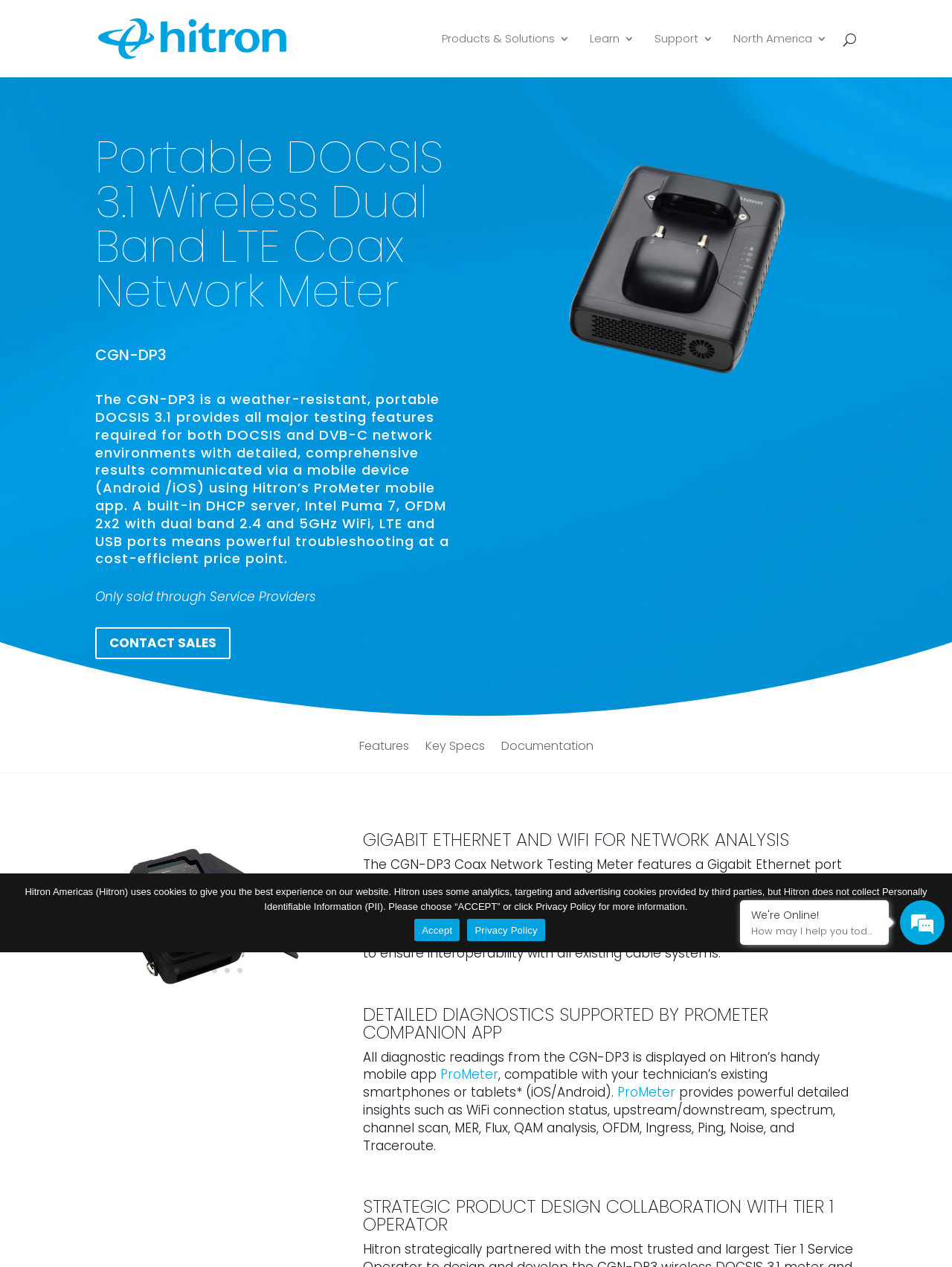Please find the bounding box coordinates (top-left x, top-left y, bottom-right x, bottom-right y) in the screenshot for the UI element described as follows: Contact Sales

[0.1, 0.495, 0.242, 0.52]